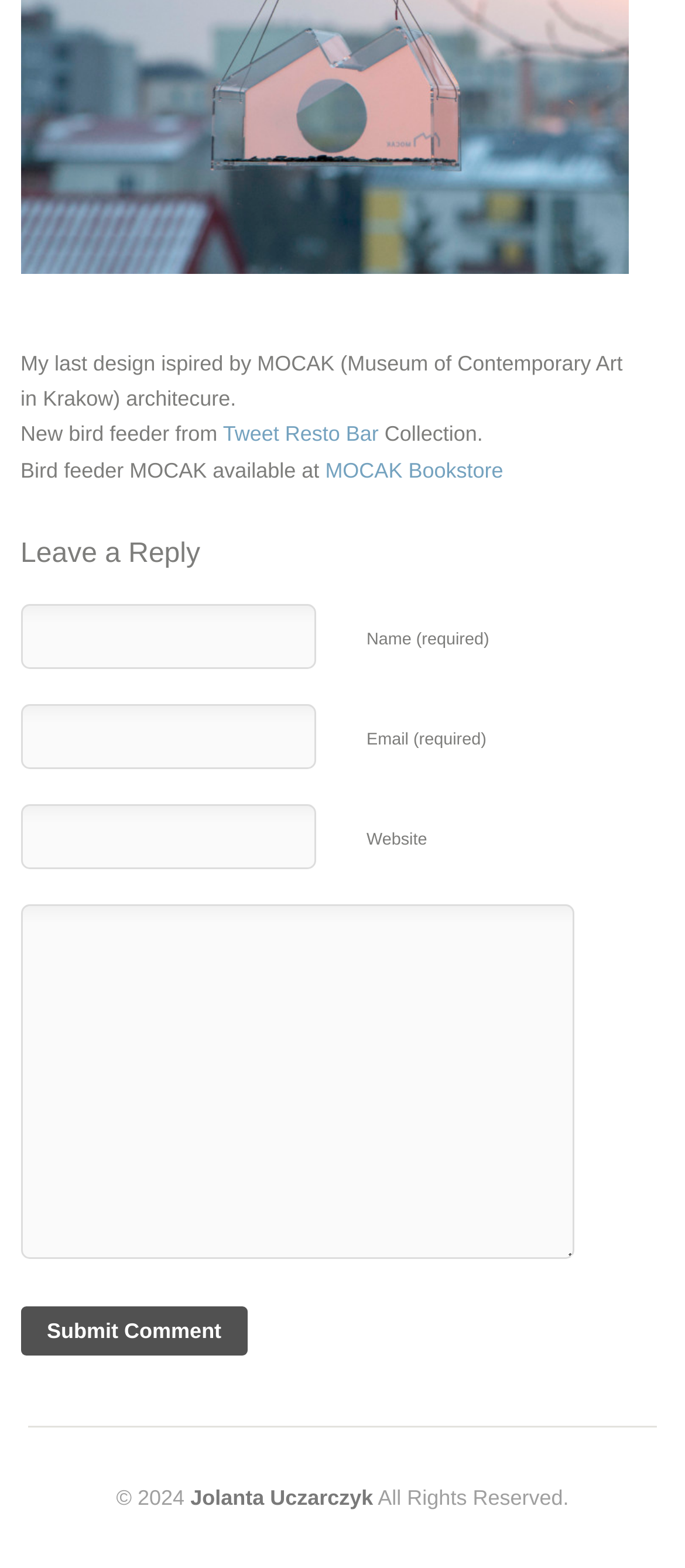Determine the bounding box coordinates for the area that needs to be clicked to fulfill this task: "Enter your name in the required field". The coordinates must be given as four float numbers between 0 and 1, i.e., [left, top, right, bottom].

[0.03, 0.385, 0.462, 0.427]